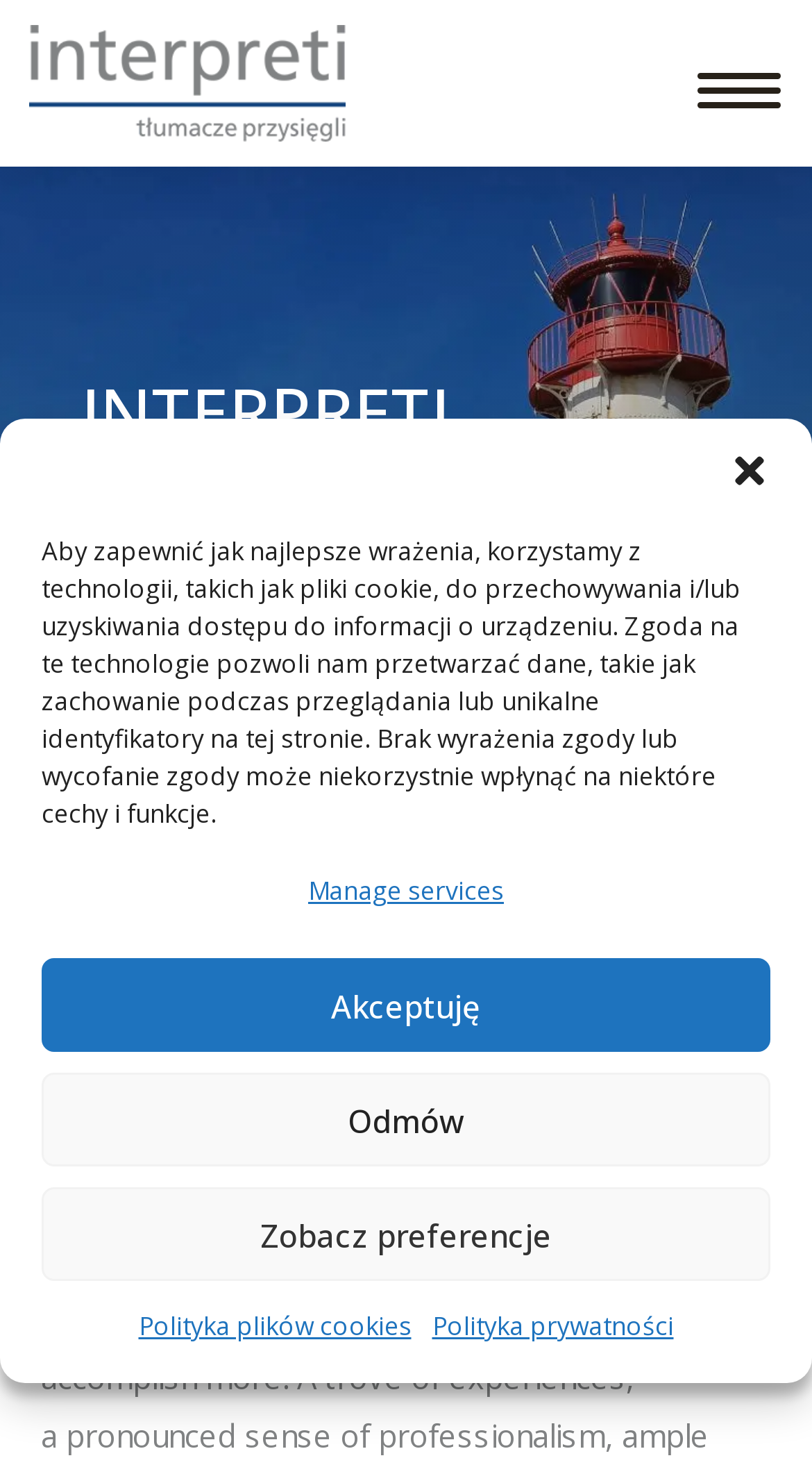Determine the bounding box coordinates for the area that needs to be clicked to fulfill this task: "Click the Interpreti link". The coordinates must be given as four float numbers between 0 and 1, i.e., [left, top, right, bottom].

[0.036, 0.041, 0.425, 0.067]